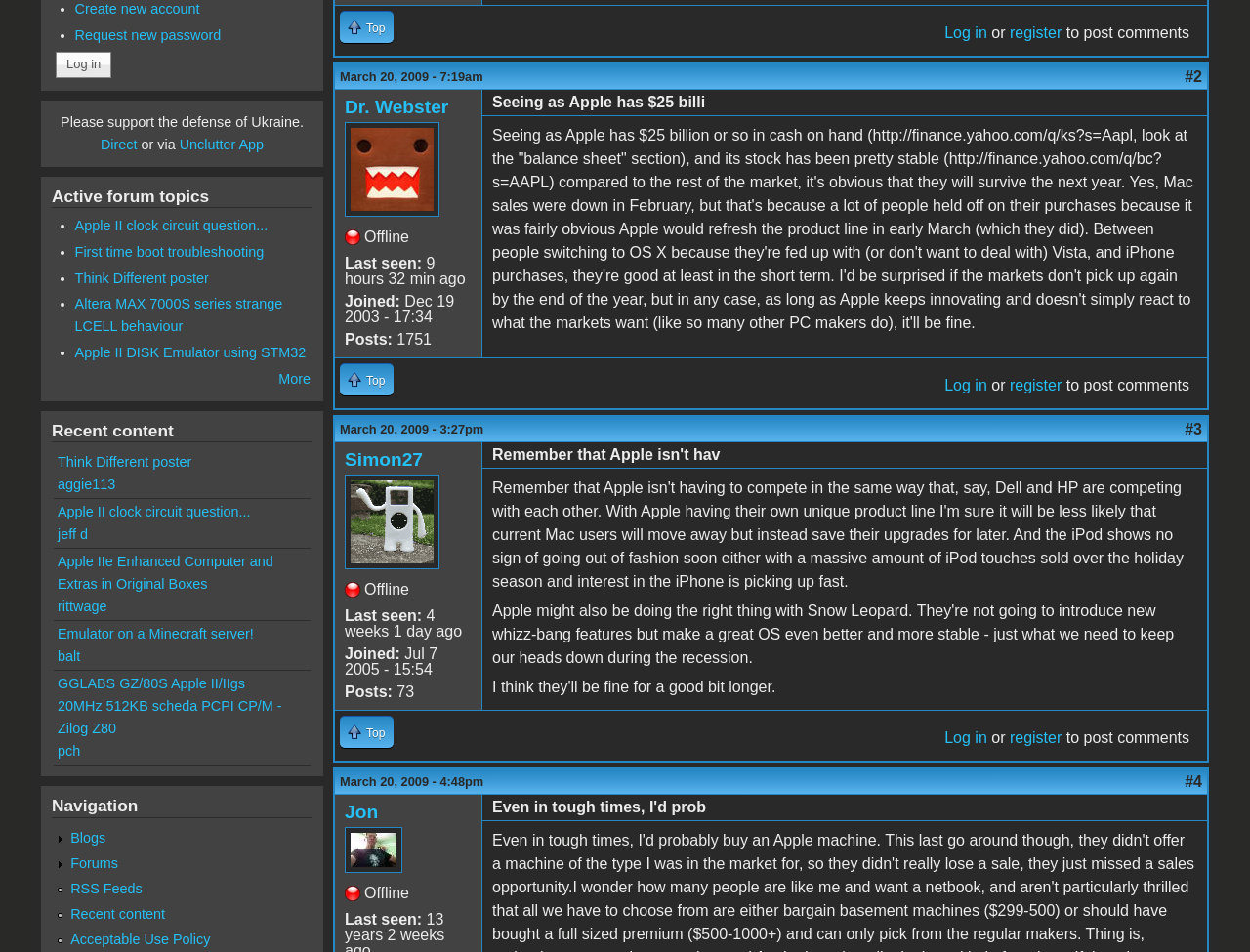Give the bounding box coordinates for this UI element: "First time boot troubleshooting". The coordinates should be four float numbers between 0 and 1, arranged as [left, top, right, bottom].

[0.06, 0.256, 0.211, 0.273]